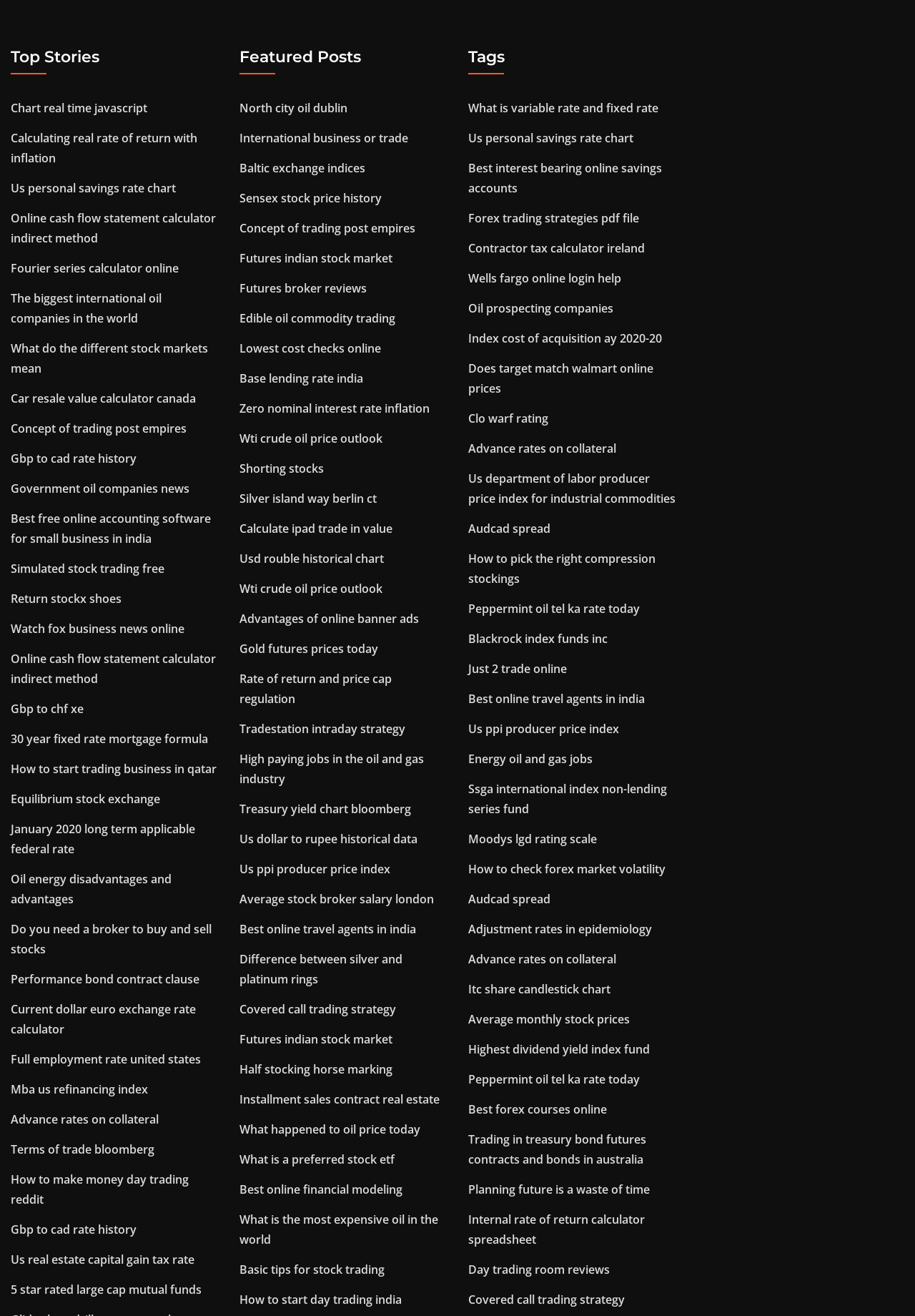Locate the bounding box coordinates of the element to click to perform the following action: 'click the Instagram logo'. The coordinates should be given as four float values between 0 and 1, in the form of [left, top, right, bottom].

None